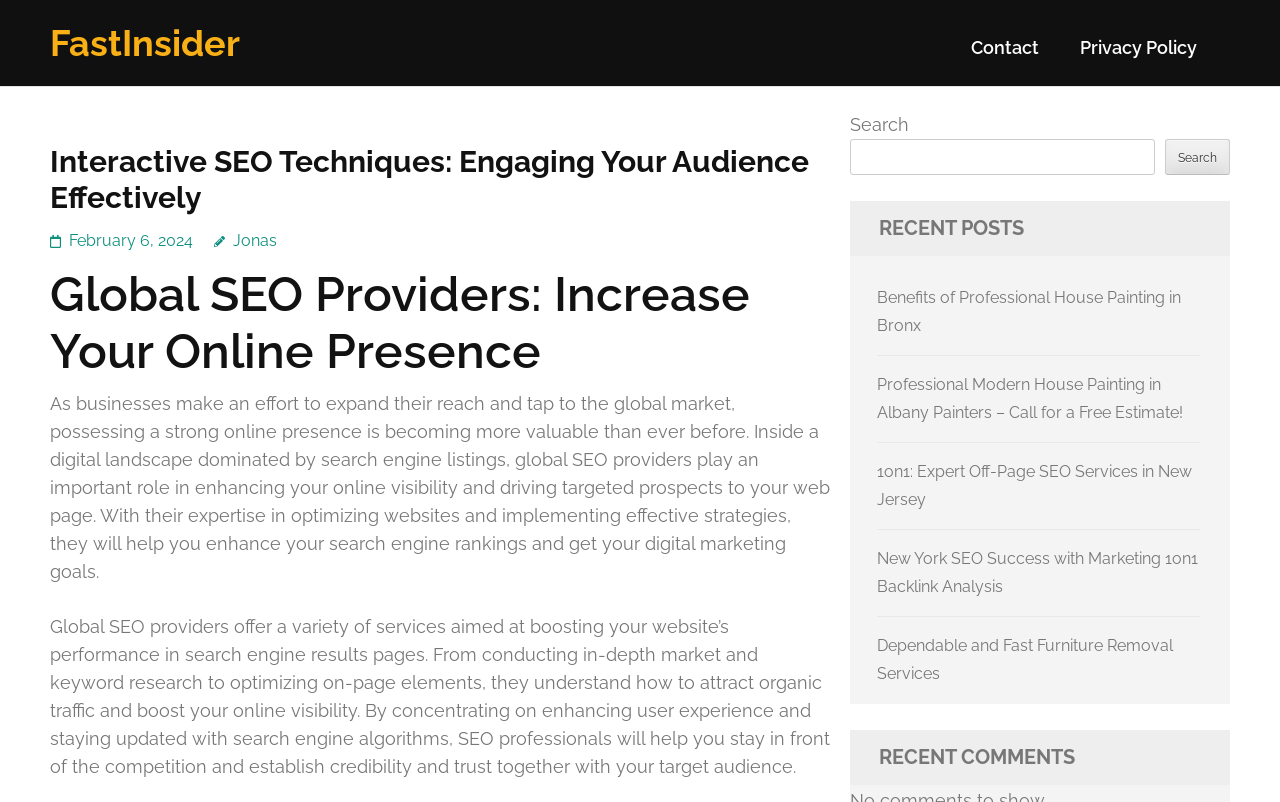Please indicate the bounding box coordinates of the element's region to be clicked to achieve the instruction: "Check the recent post about Benefits of Professional House Painting in Bronx". Provide the coordinates as four float numbers between 0 and 1, i.e., [left, top, right, bottom].

[0.685, 0.359, 0.923, 0.418]